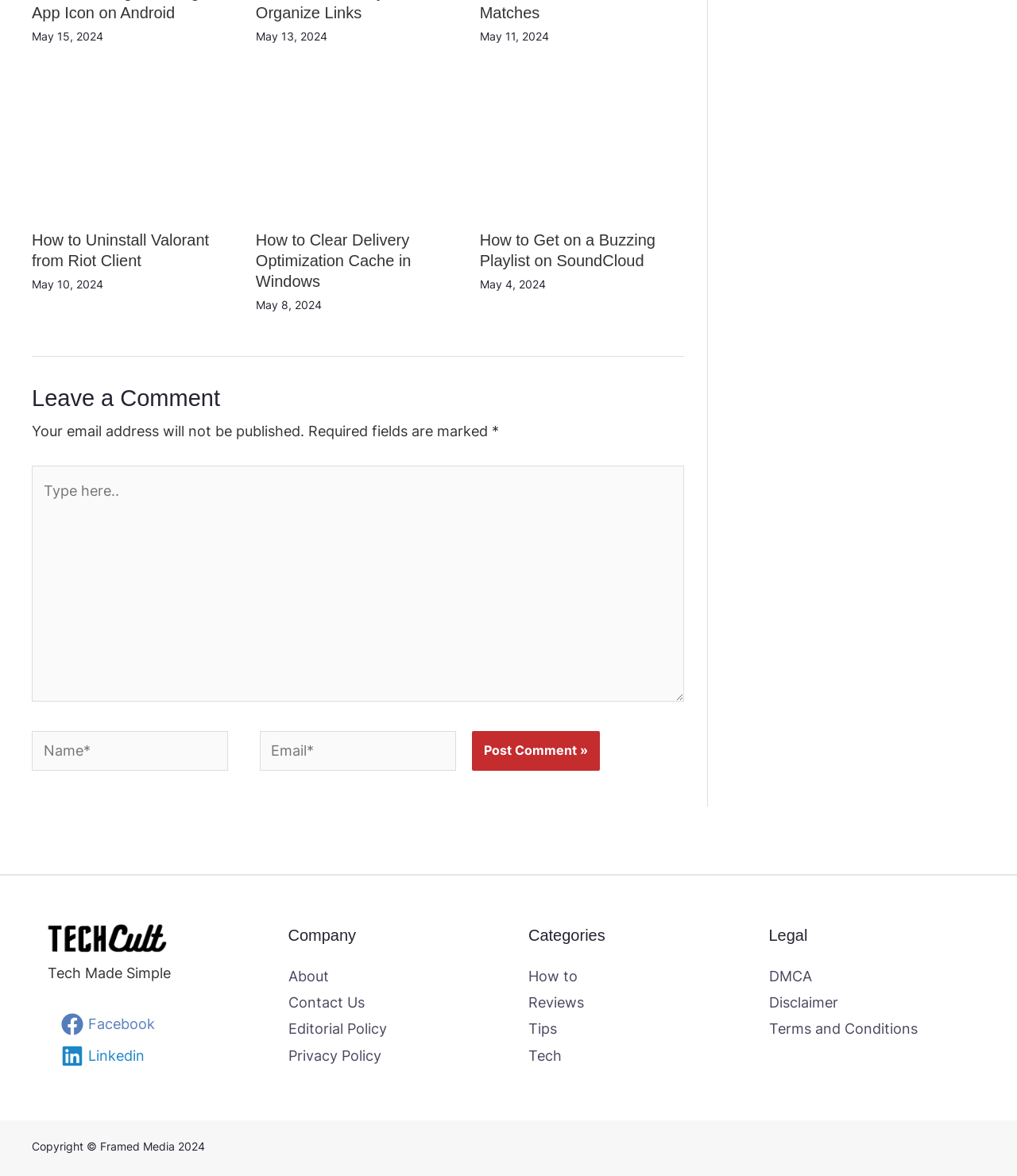Determine the bounding box coordinates of the element's region needed to click to follow the instruction: "Check contests and giveaways". Provide these coordinates as four float numbers between 0 and 1, formatted as [left, top, right, bottom].

None